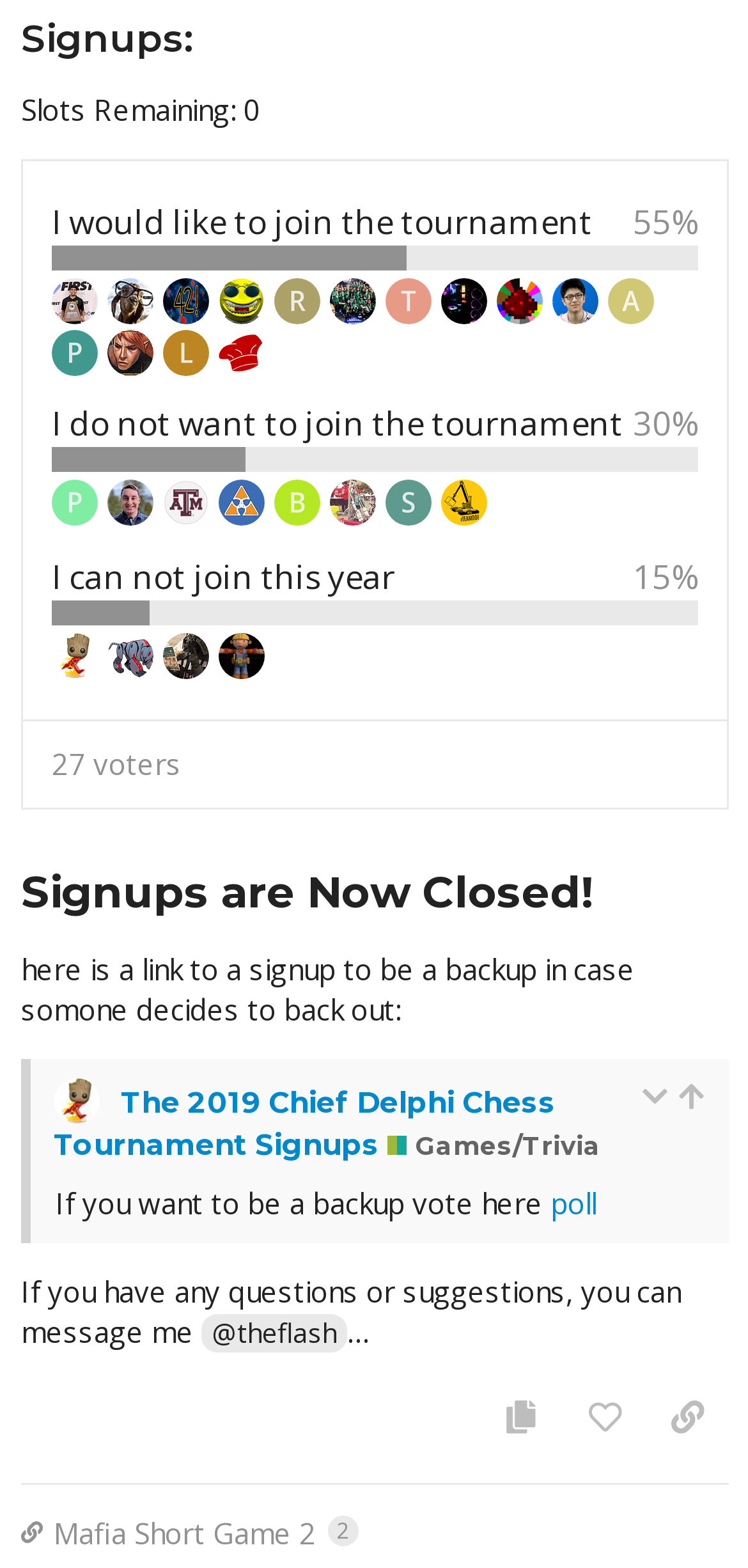Can you determine the bounding box coordinates of the area that needs to be clicked to fulfill the following instruction: "Copy the contents of this post"?

[0.642, 0.881, 0.753, 0.927]